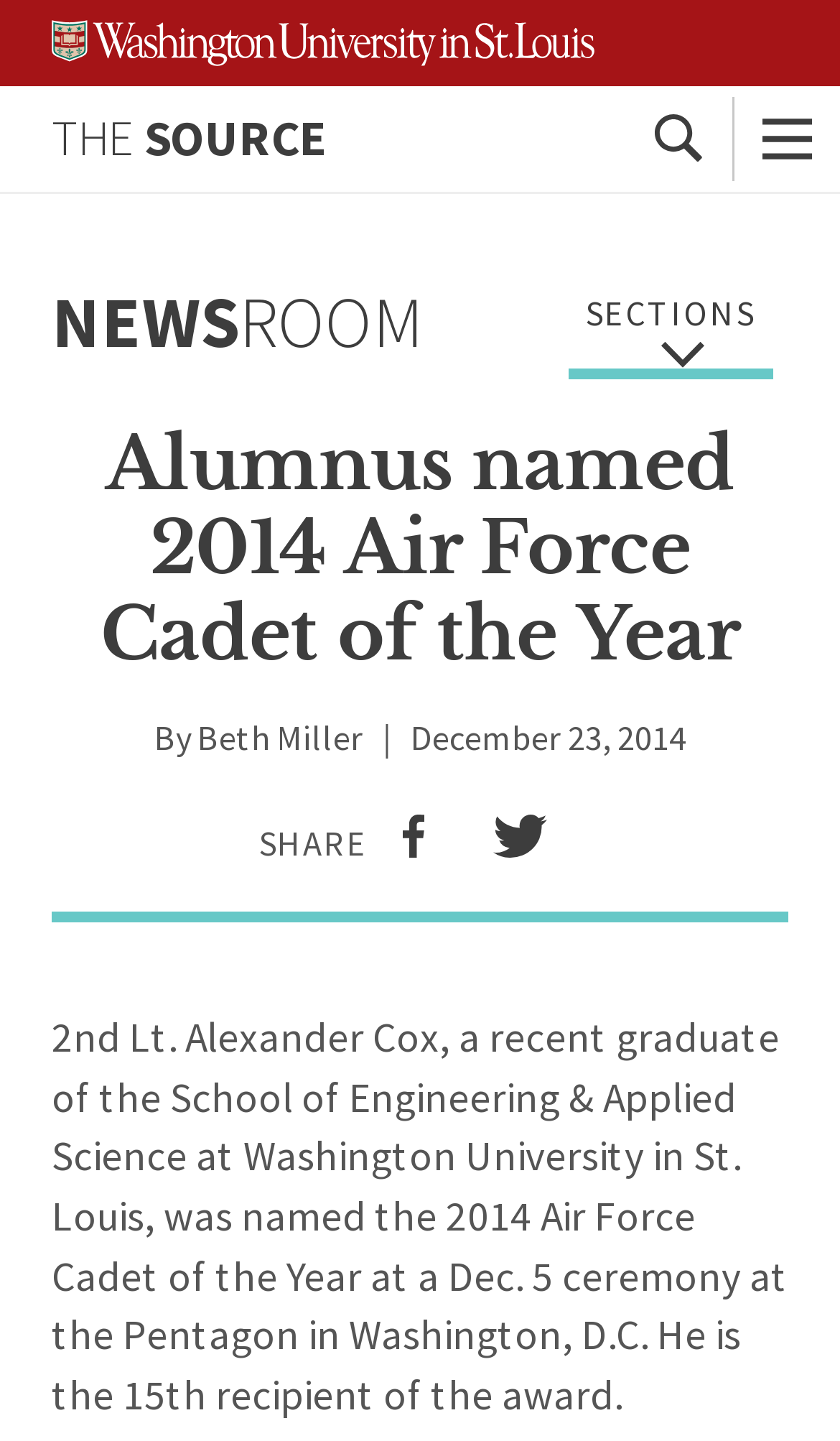Calculate the bounding box coordinates of the UI element given the description: "Sections".

[0.676, 0.179, 0.919, 0.263]